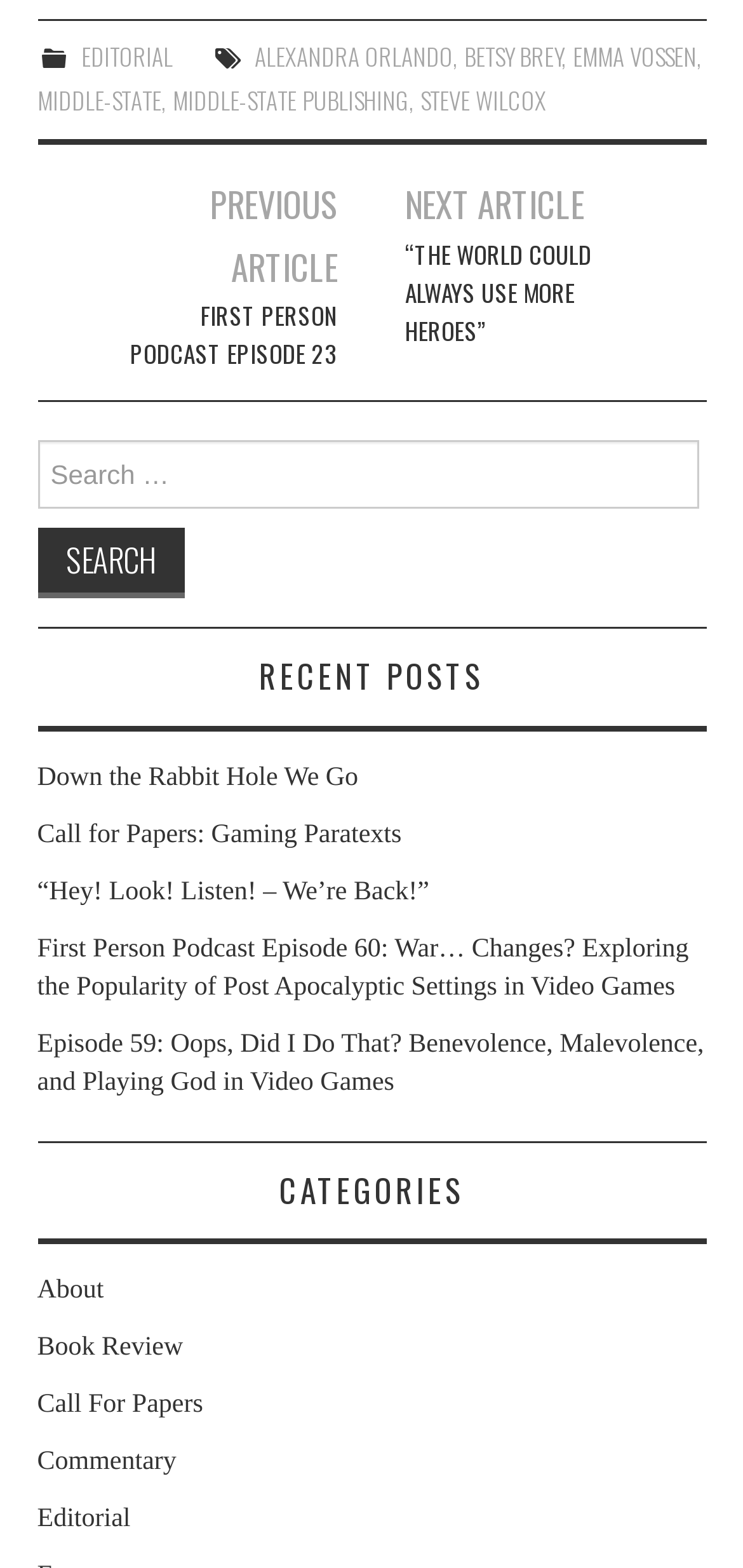Give the bounding box coordinates for the element described by: "About".

[0.05, 0.814, 0.14, 0.832]